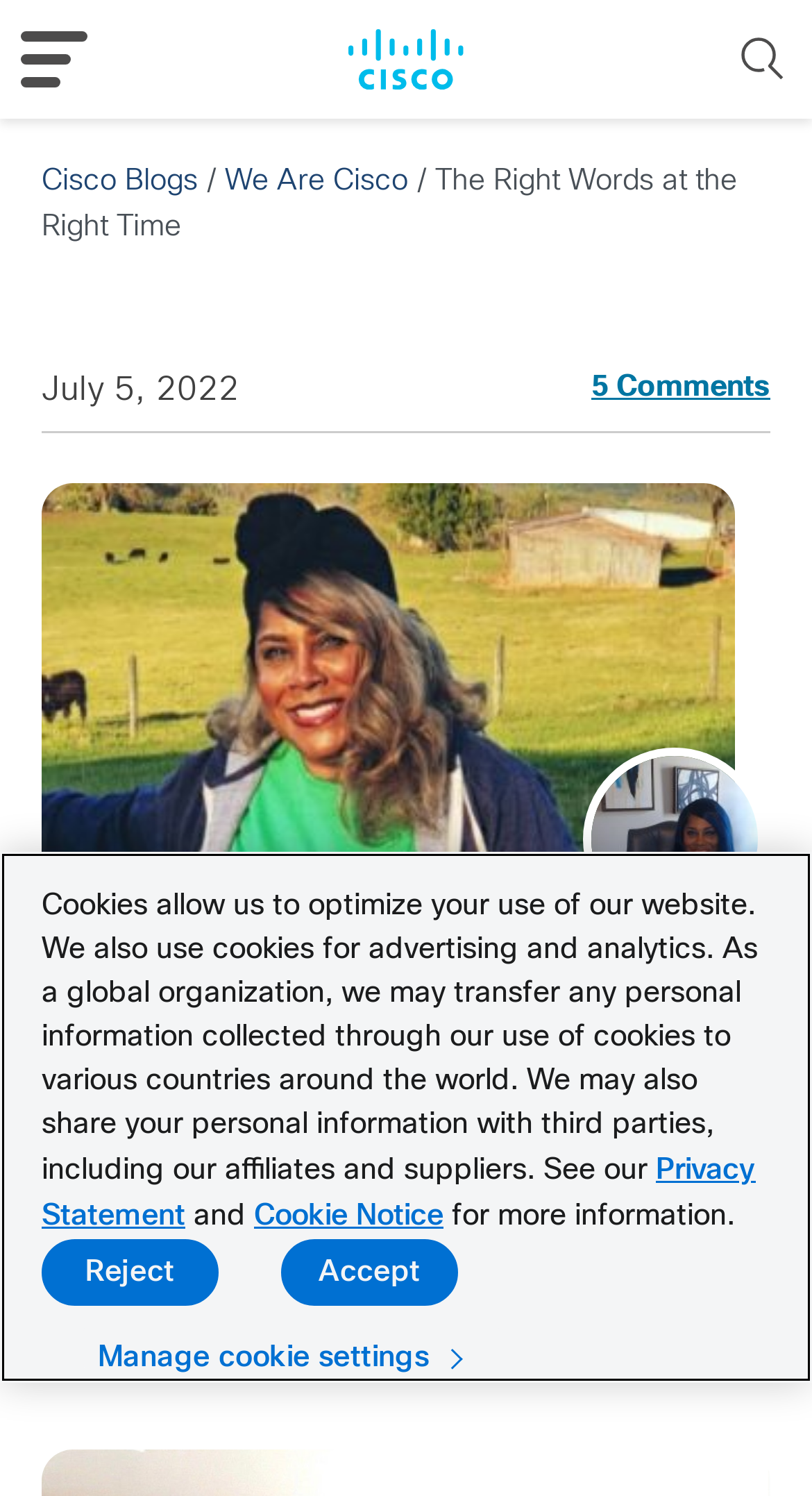What is the name of the blog?
Please provide a comprehensive answer based on the visual information in the image.

I determined the answer by looking at the link element with the text 'Cisco Blogs' at the top of the webpage, which suggests that it is the name of the blog.